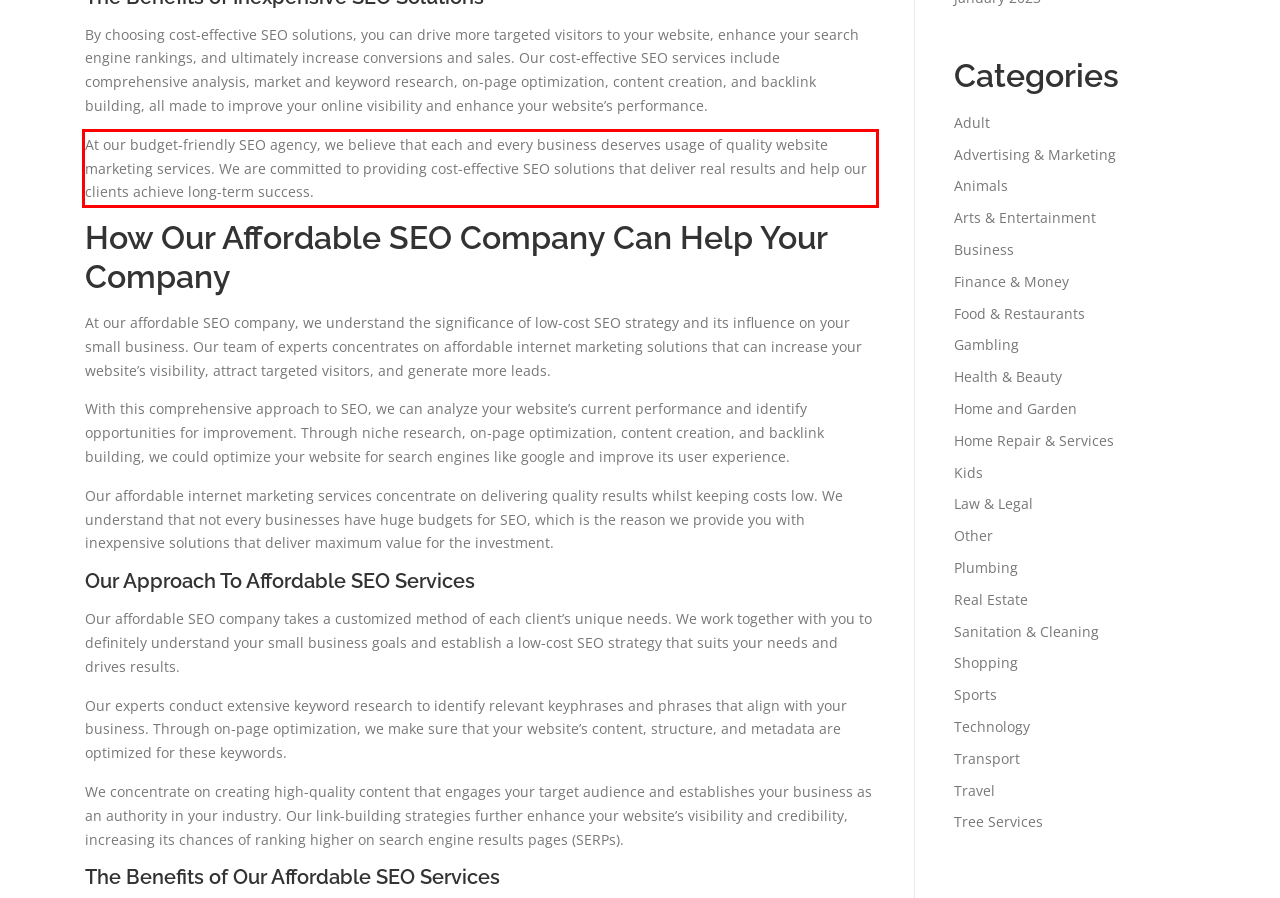Observe the screenshot of the webpage that includes a red rectangle bounding box. Conduct OCR on the content inside this red bounding box and generate the text.

At our budget-friendly SEO agency, we believe that each and every business deserves usage of quality website marketing services. We are committed to providing cost-effective SEO solutions that deliver real results and help our clients achieve long-term success.